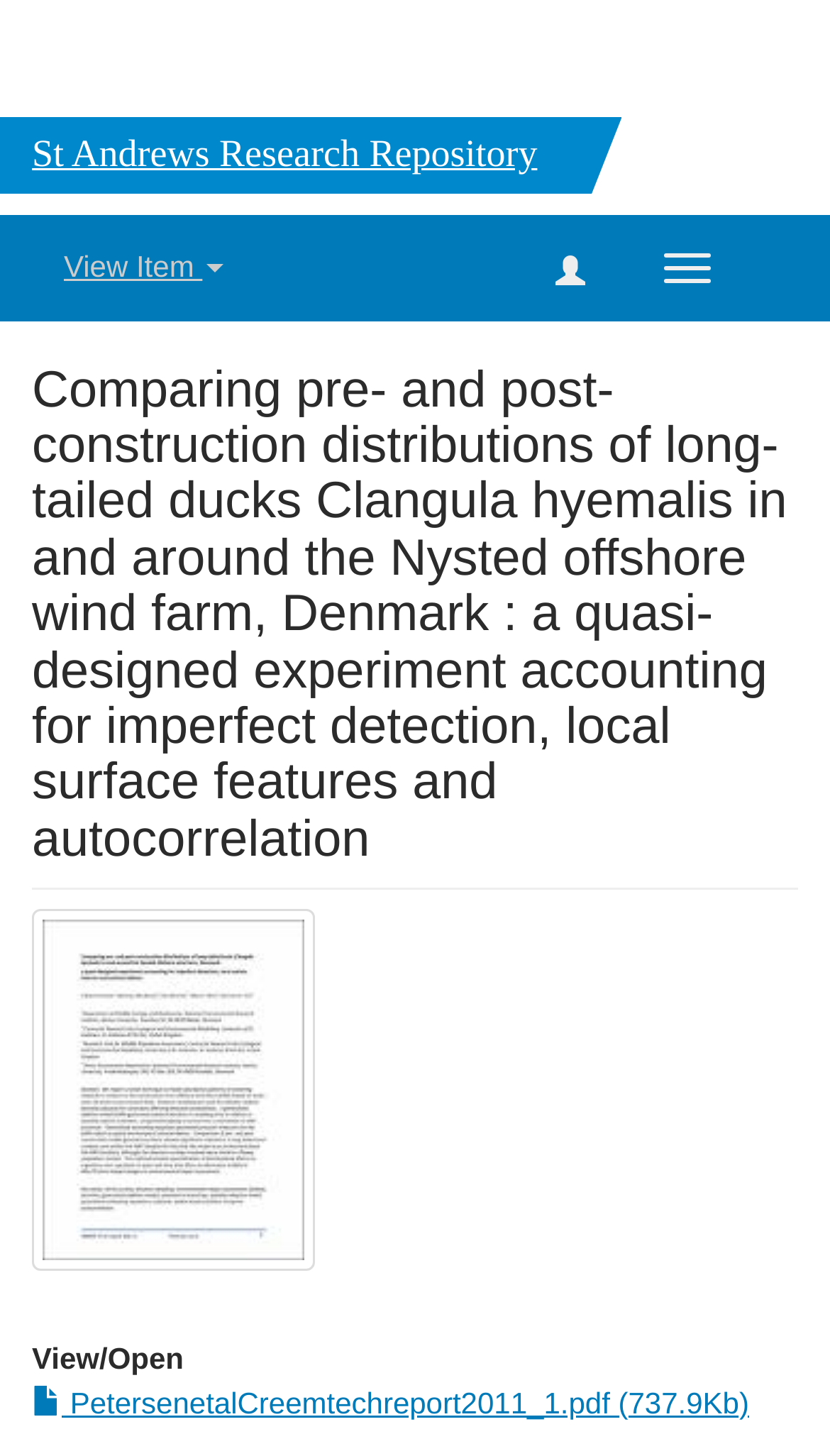Given the webpage screenshot, identify the bounding box of the UI element that matches this description: "aria-label="CITS Built By Technology"".

None